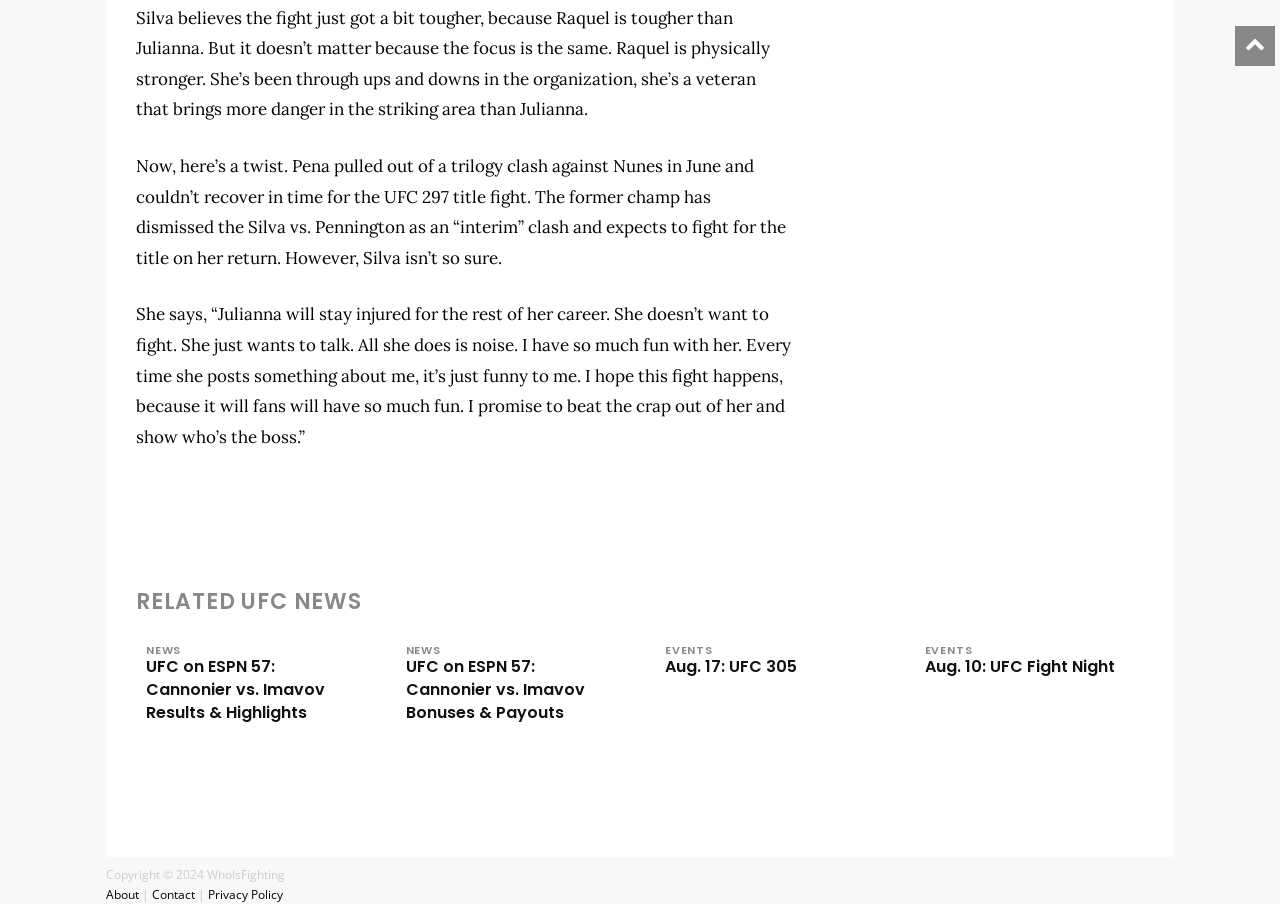Provide the bounding box coordinates of the area you need to click to execute the following instruction: "Check upcoming UFC events".

[0.52, 0.714, 0.557, 0.726]